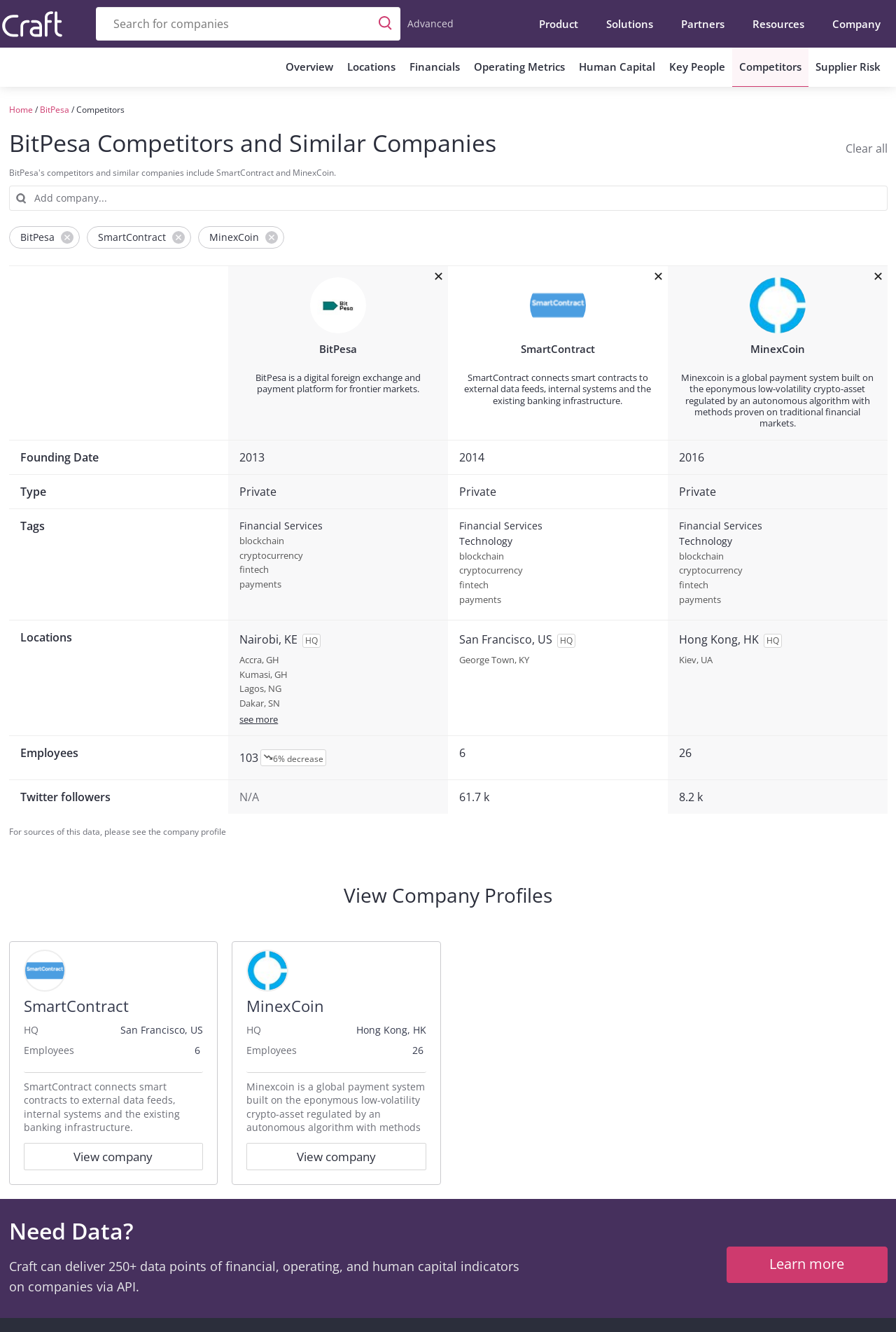How many buttons are there in the top navigation bar?
Answer the question in a detailed and comprehensive manner.

By looking at the top navigation bar, I can see six buttons: Product, Solutions, Partners, Resources, Company, and Advanced. These buttons are likely used for navigation and filtering purposes.